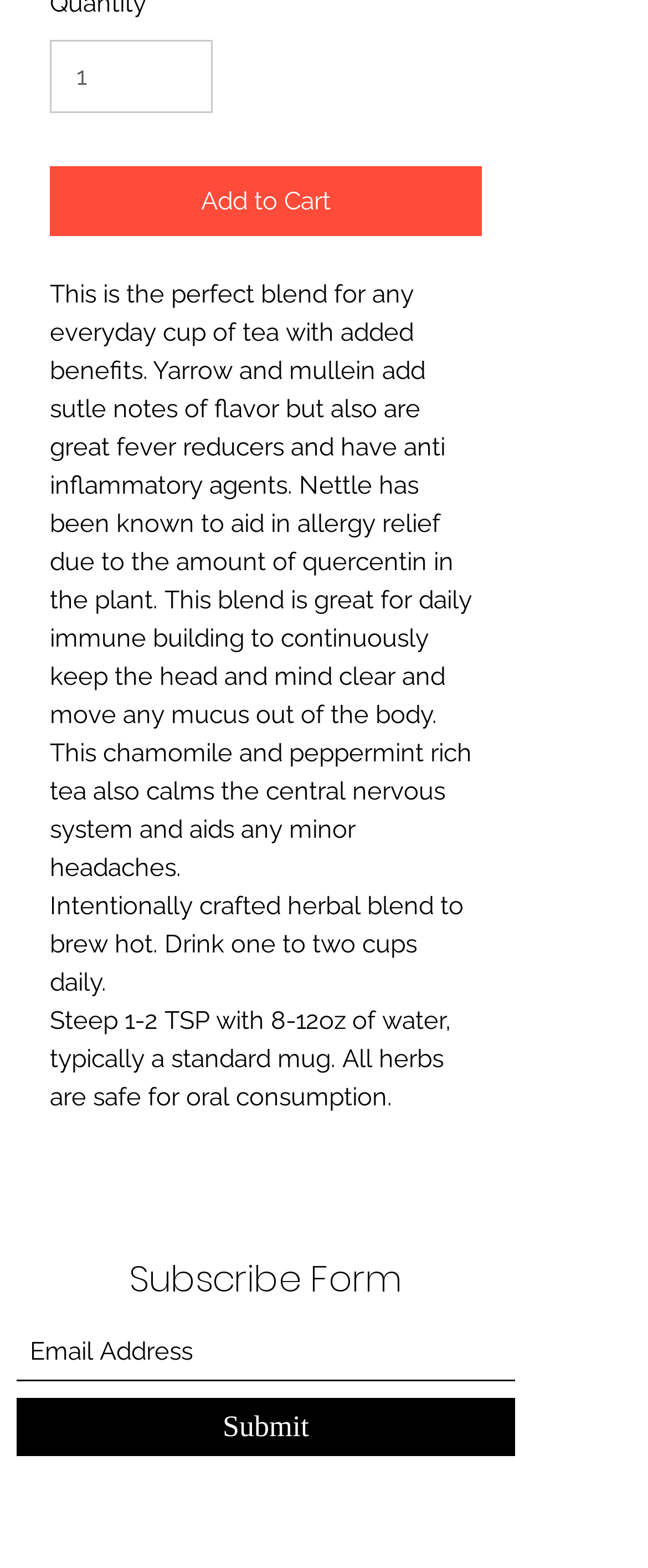Identify the bounding box coordinates of the HTML element based on this description: "aria-label="Email Address" name="email" placeholder="Email Address"".

[0.026, 0.844, 0.795, 0.881]